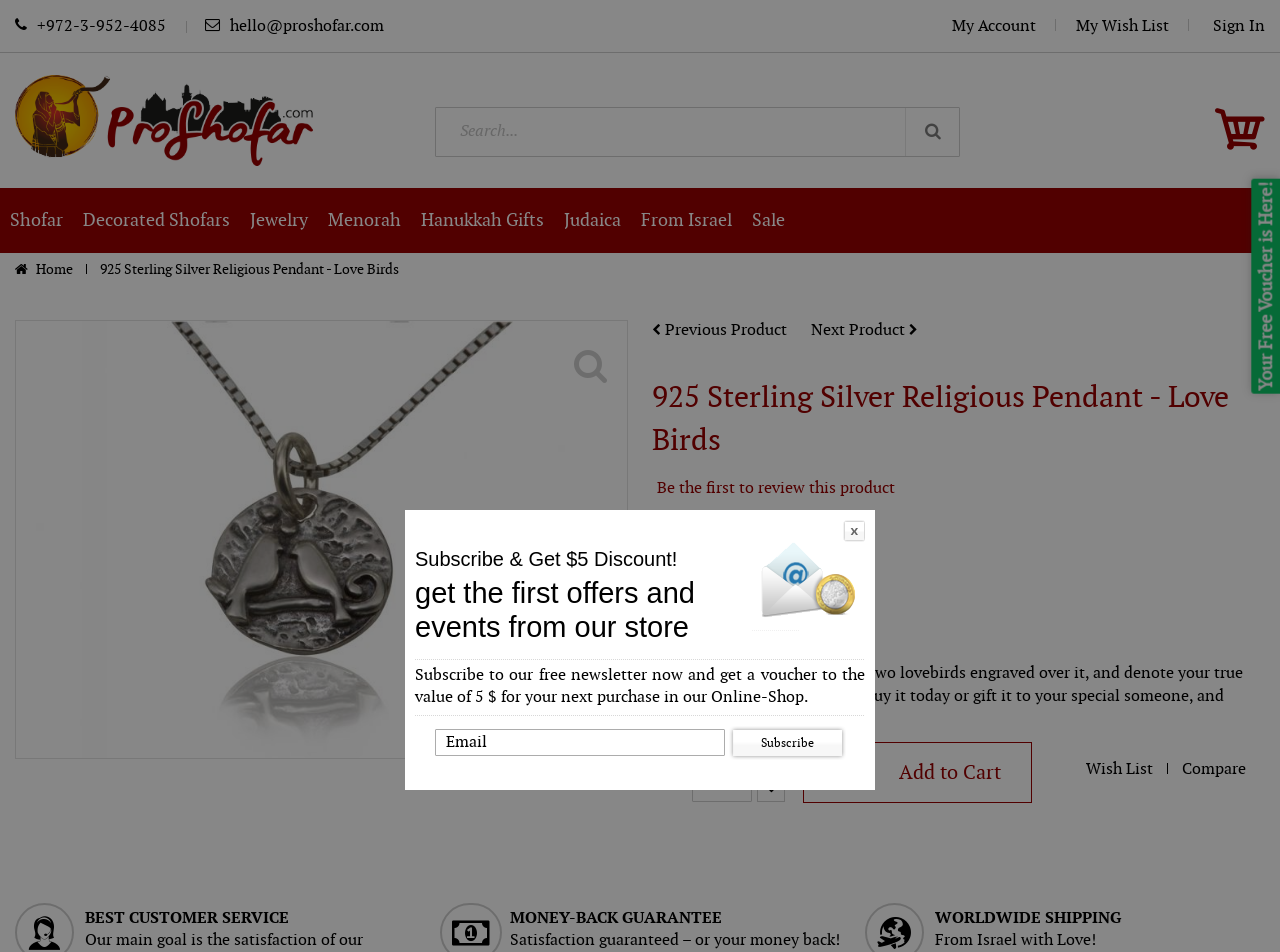Indicate the bounding box coordinates of the element that must be clicked to execute the instruction: "Add product to cart". The coordinates should be given as four float numbers between 0 and 1, i.e., [left, top, right, bottom].

[0.628, 0.779, 0.806, 0.843]